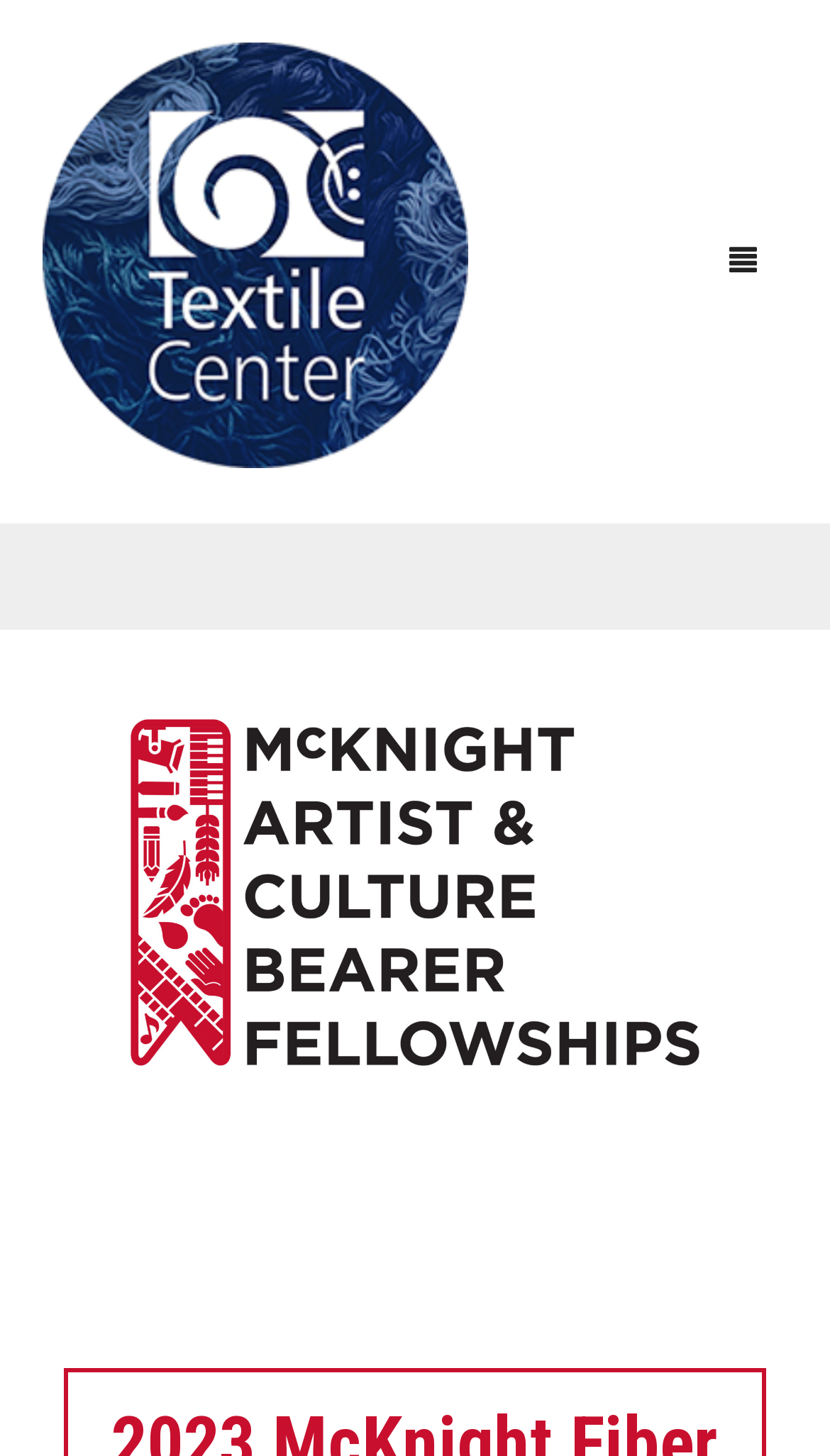What are the three main categories on the webpage?
Please interpret the details in the image and answer the question thoroughly.

I found the answer by looking at the top navigation menu, where I saw three main categories: 'ABOUT US', 'EXHIBITIONS', and 'EDUCATION'. These categories seem to be the main sections of the webpage.